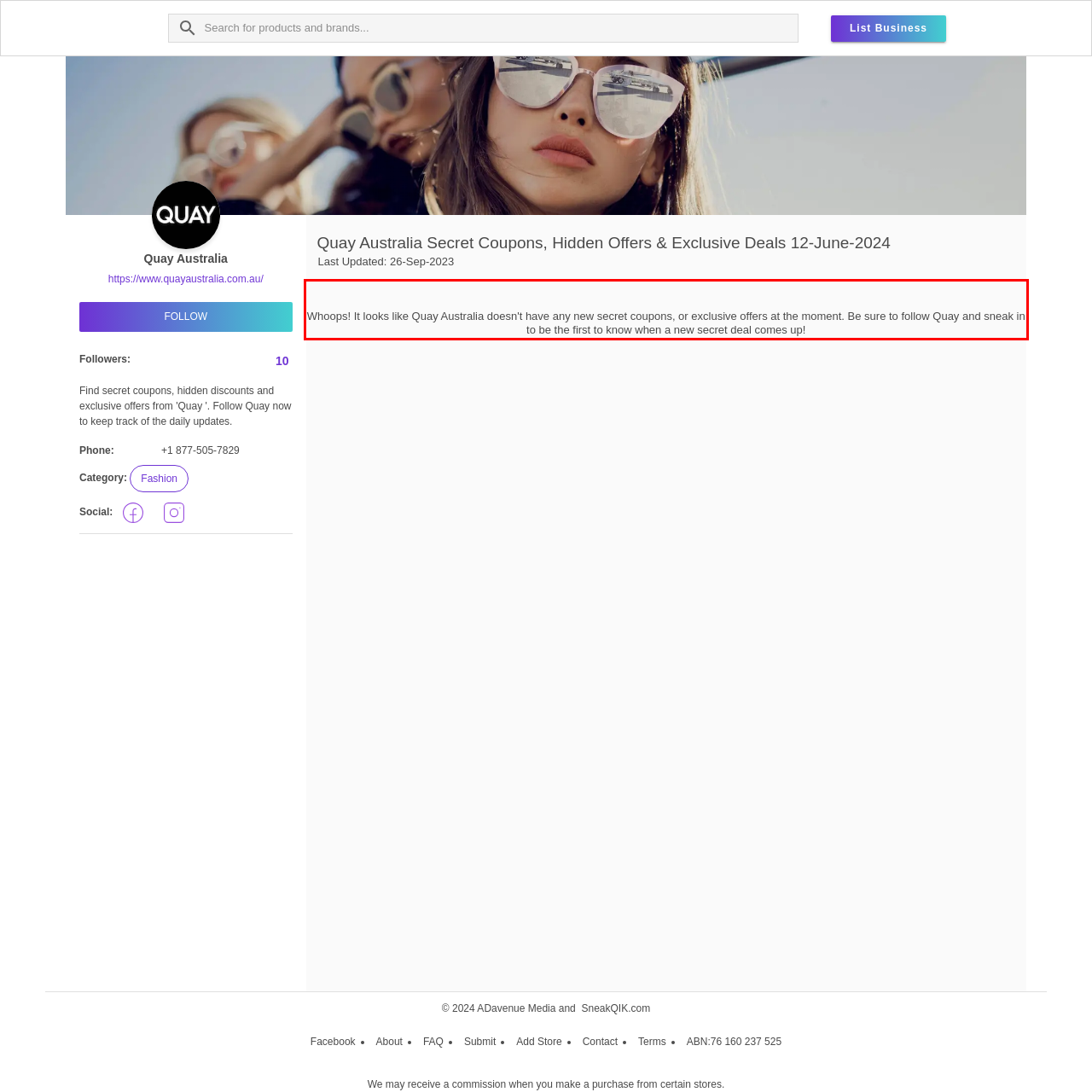Perform OCR on the text inside the red-bordered box in the provided screenshot and output the content.

Whoops! It looks like Quay Australia doesn't have any new secret coupons, or exclusive offers at the moment. Be sure to follow Quay and sneak in to be the first to know when a new secret deal comes up!